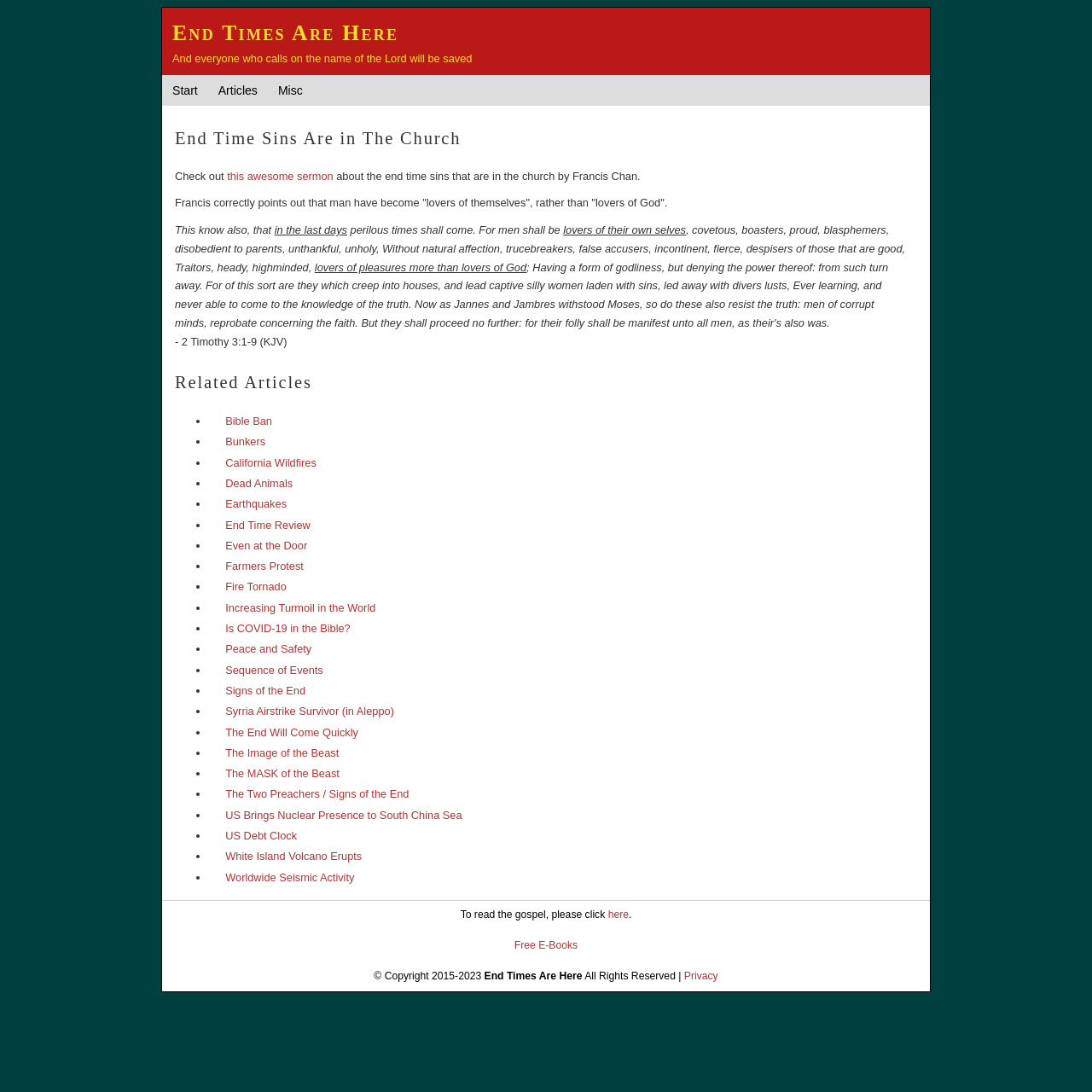What is the purpose of the 'Start' button on this webpage?
Using the screenshot, give a one-word or short phrase answer.

Unknown